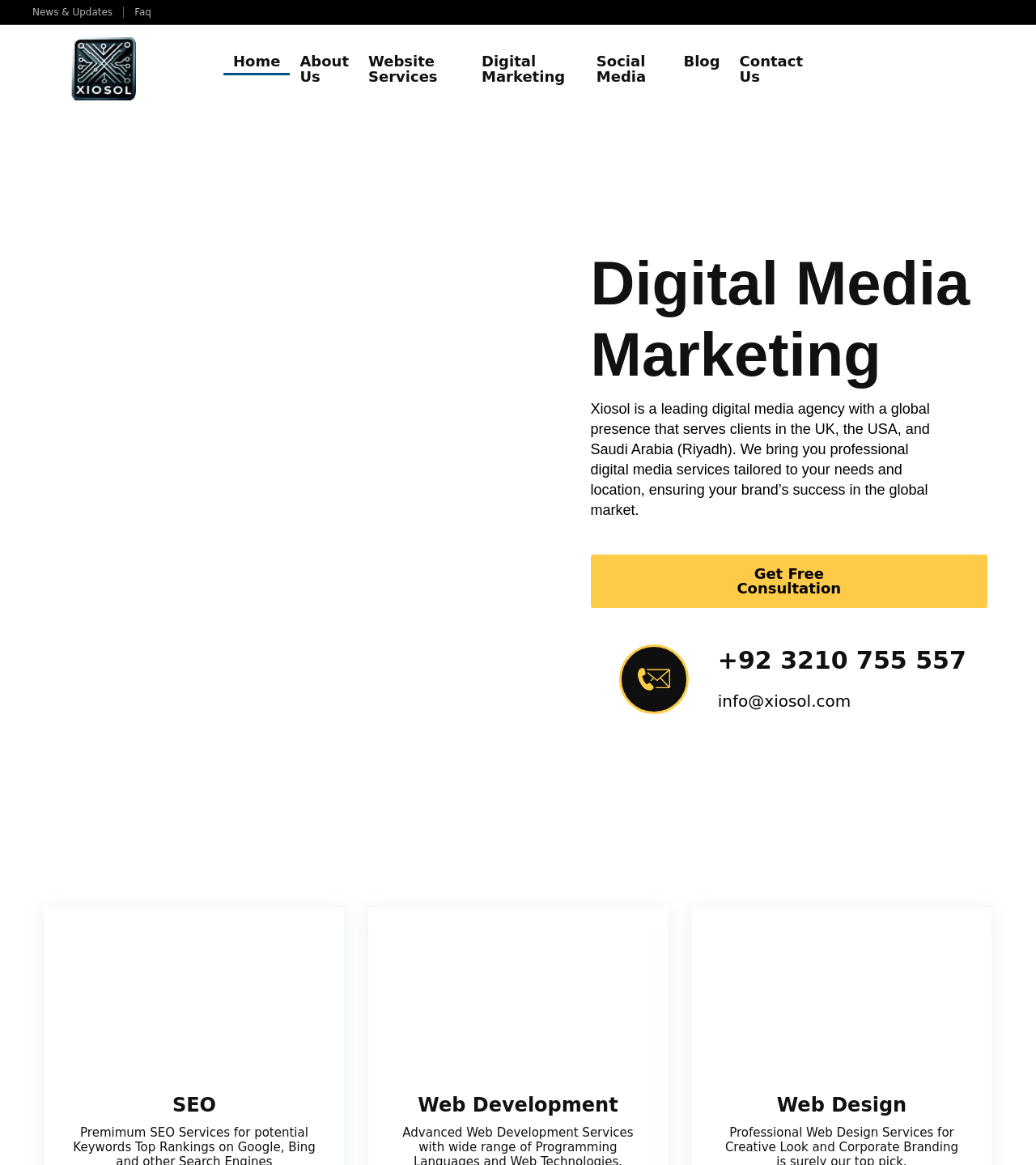Find the bounding box of the UI element described as: "+92 3210 755 557". The bounding box coordinates should be given as four float values between 0 and 1, i.e., [left, top, right, bottom].

[0.693, 0.555, 0.933, 0.579]